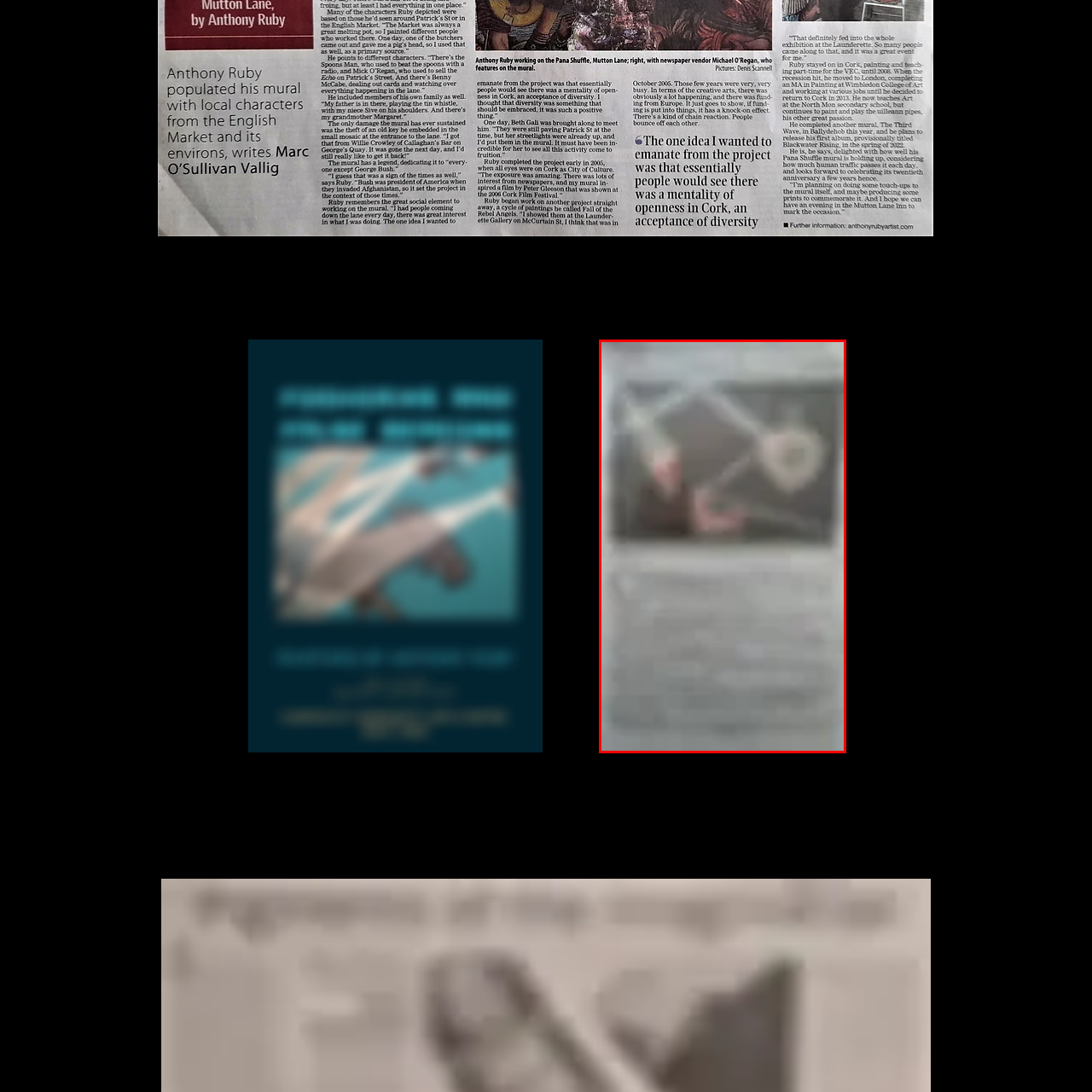Look at the image highlighted by the red boundary and answer the question with a succinct word or phrase:
What are the elements in the foreground?

Hands or tools